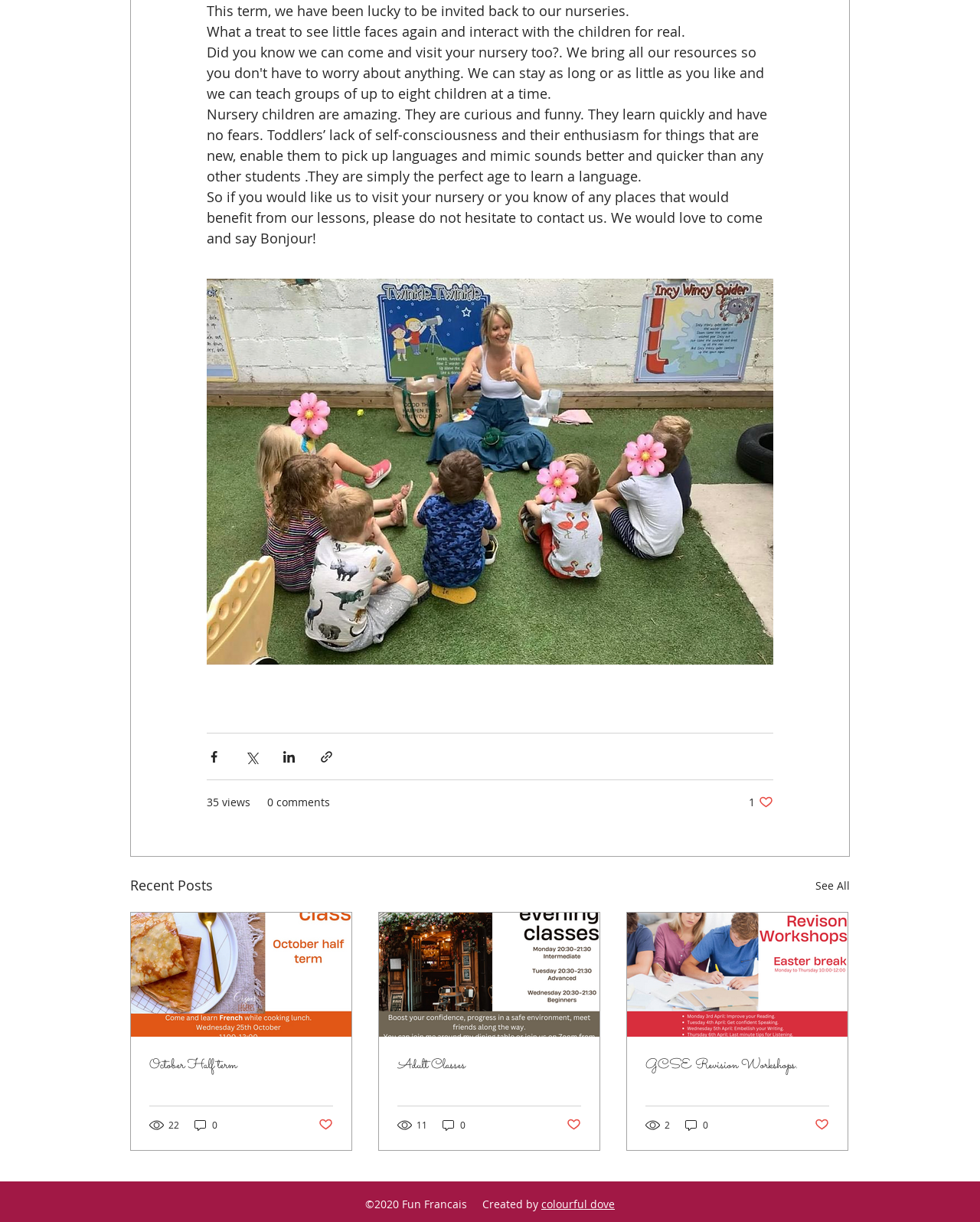Give the bounding box coordinates for this UI element: "October Half term". The coordinates should be four float numbers between 0 and 1, arranged as [left, top, right, bottom].

[0.152, 0.864, 0.34, 0.881]